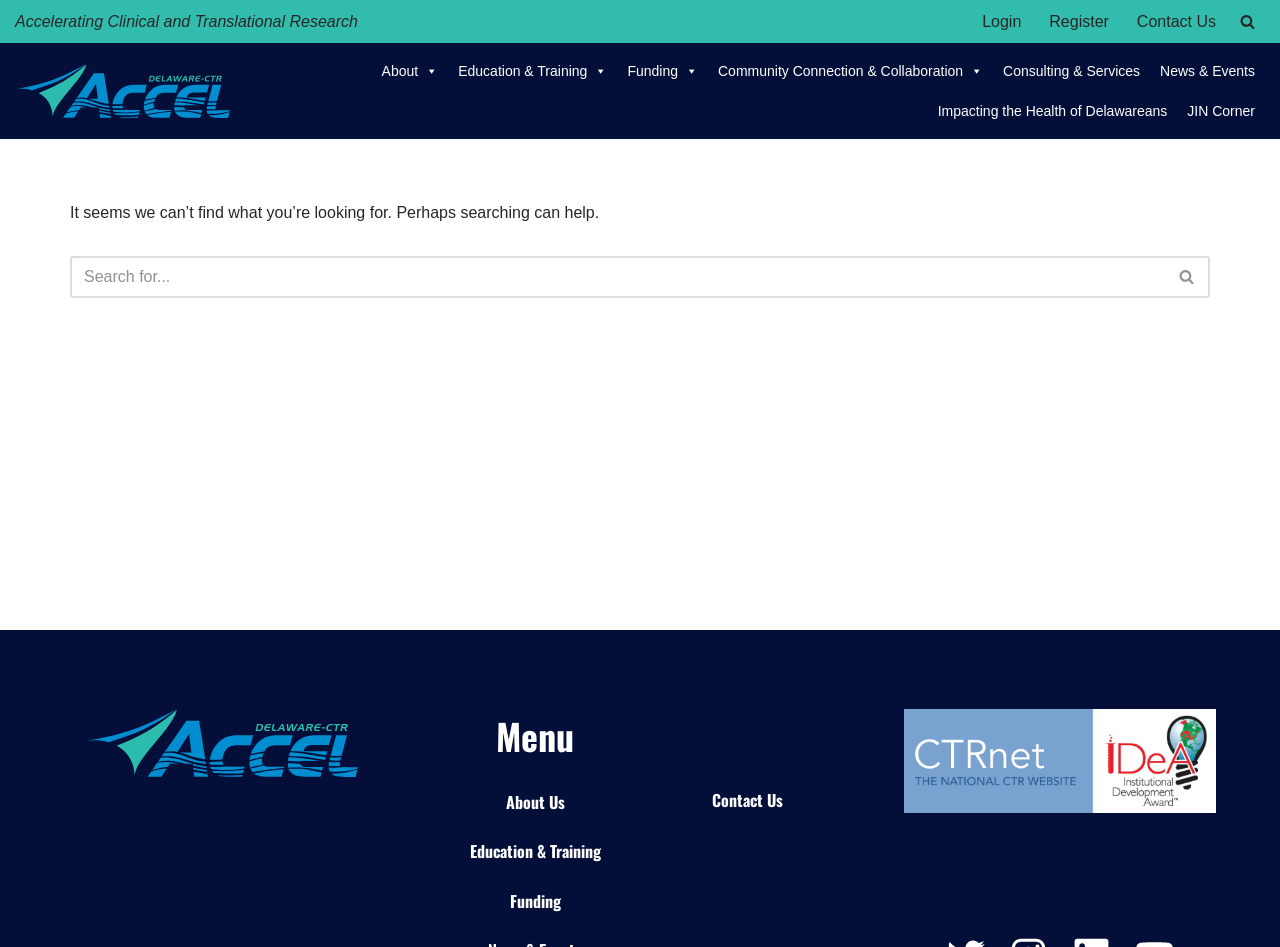Determine the bounding box coordinates for the clickable element to execute this instruction: "Login to the system". Provide the coordinates as four float numbers between 0 and 1, i.e., [left, top, right, bottom].

[0.767, 0.008, 0.798, 0.037]